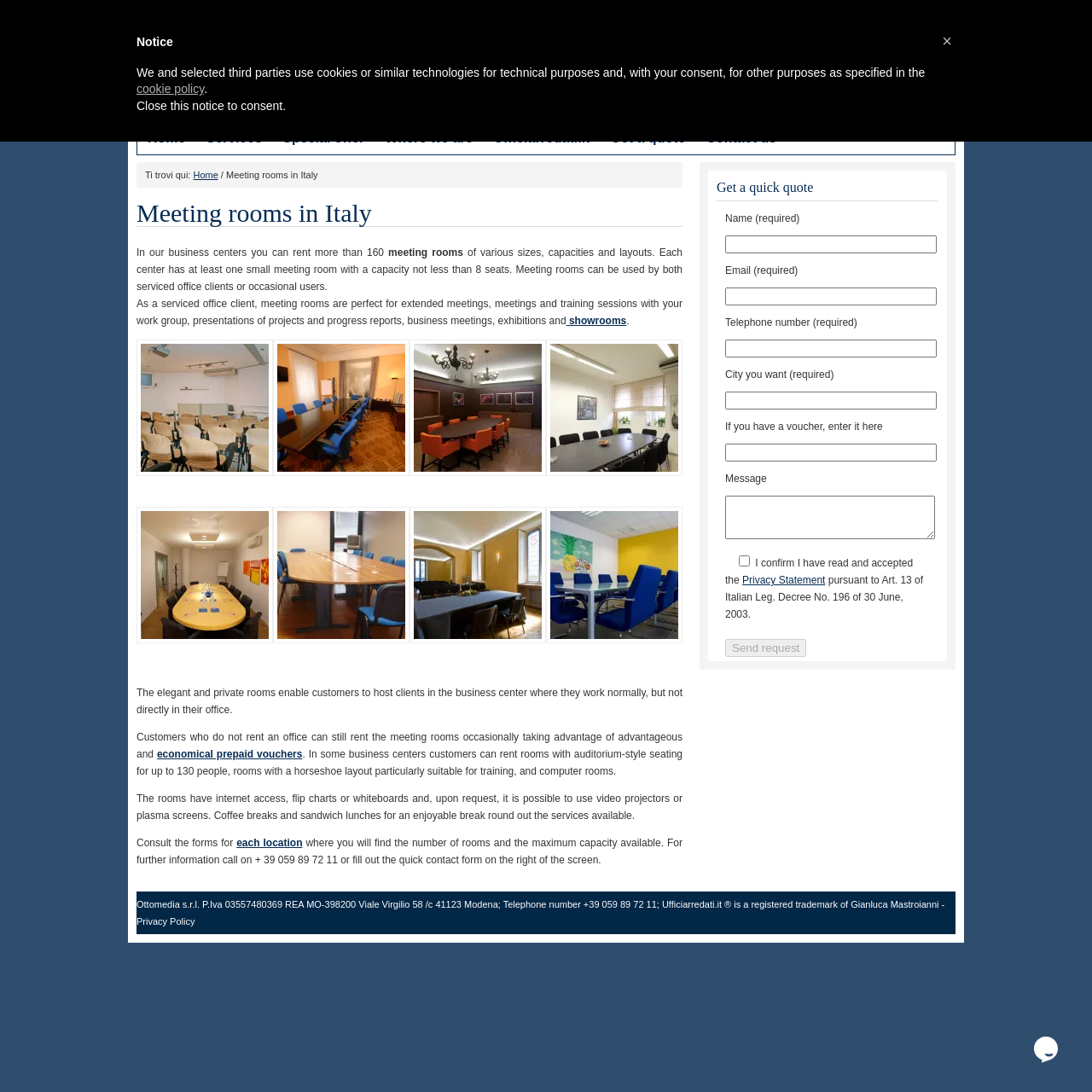Answer the following inquiry with a single word or phrase:
What is the minimum capacity of a small meeting room?

8 seats